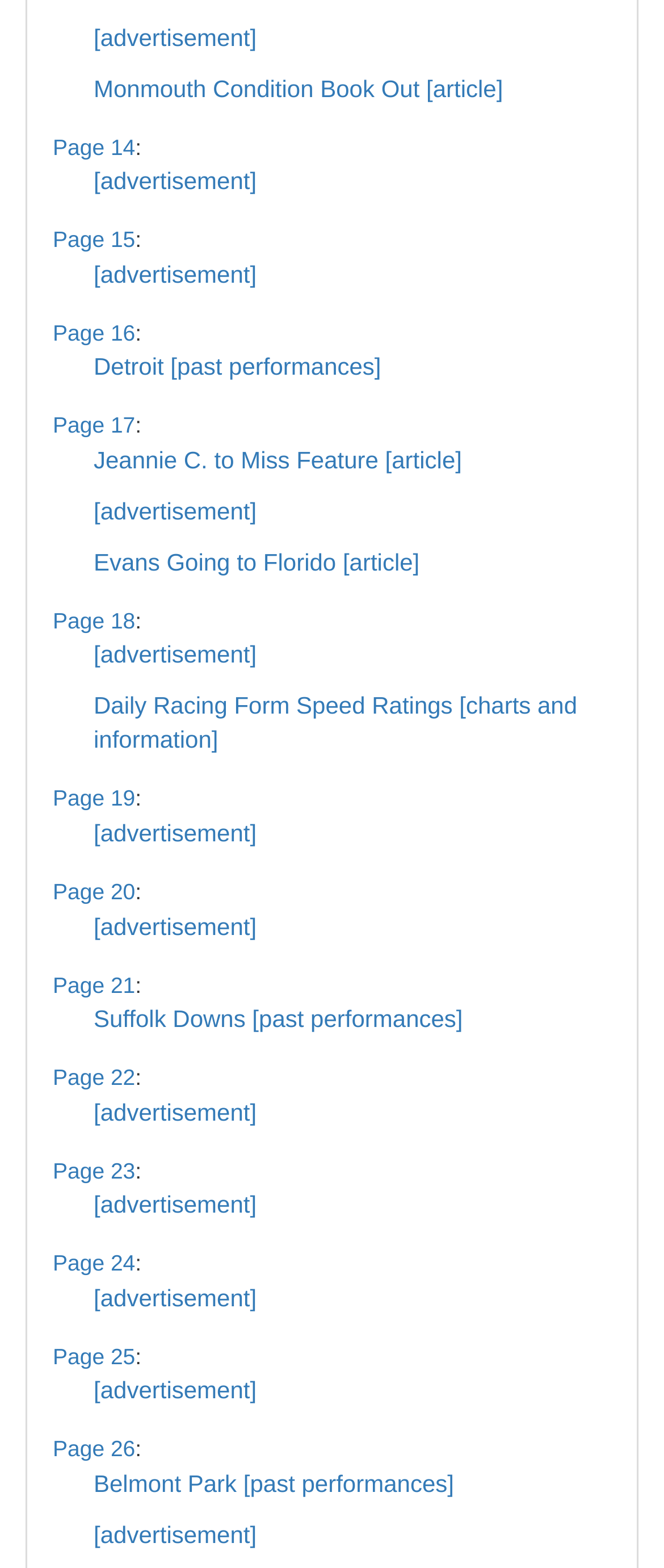Identify the bounding box coordinates for the element you need to click to achieve the following task: "Subscribe to Apple Podcasts". The coordinates must be four float values ranging from 0 to 1, formatted as [left, top, right, bottom].

None